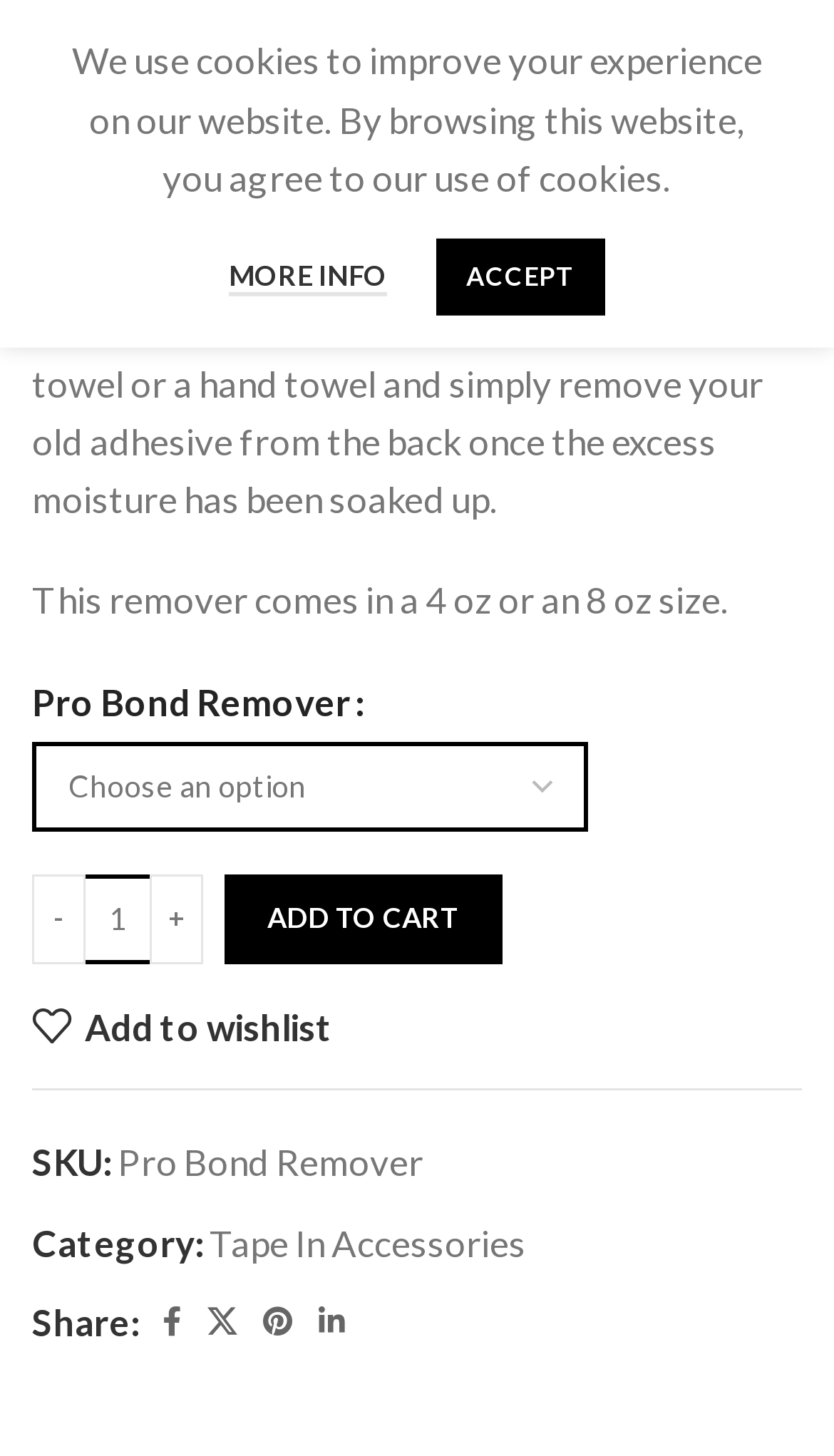Pinpoint the bounding box coordinates of the element to be clicked to execute the instruction: "Add to cart".

[0.269, 0.6, 0.603, 0.662]